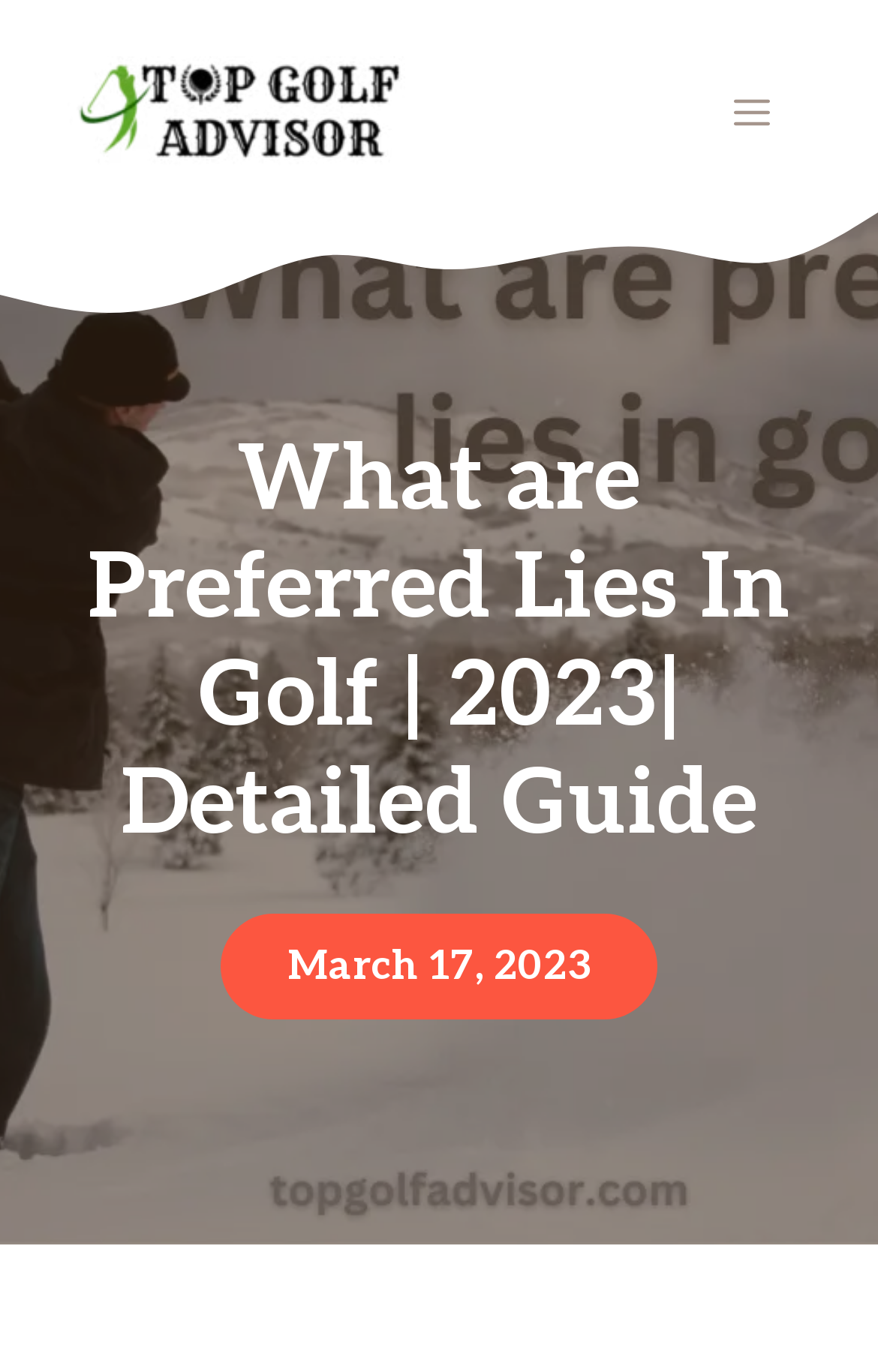Please respond in a single word or phrase: 
What is the name of the website?

Top Golf Advisor